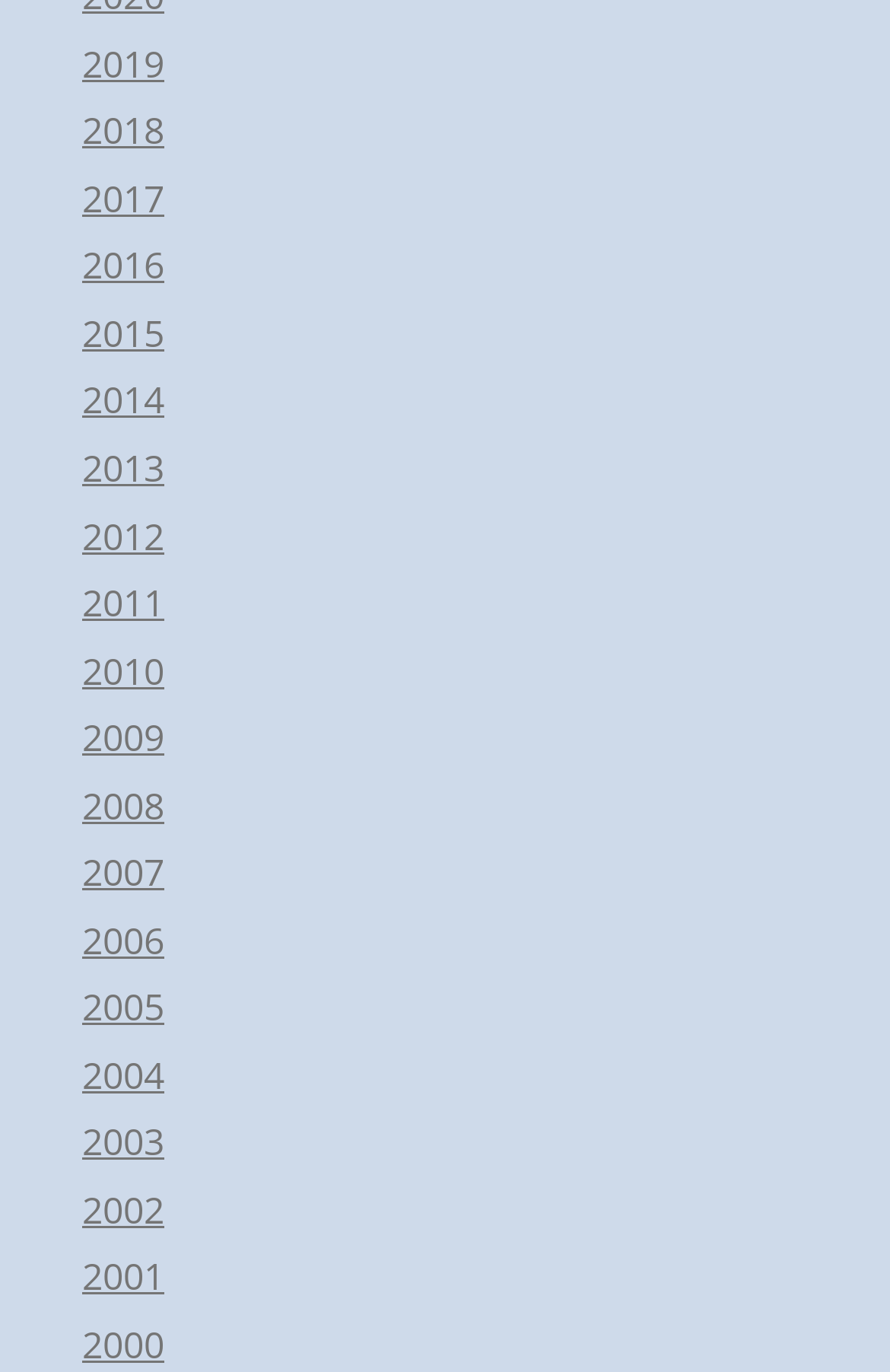Show the bounding box coordinates for the element that needs to be clicked to execute the following instruction: "browse 2015". Provide the coordinates in the form of four float numbers between 0 and 1, i.e., [left, top, right, bottom].

[0.092, 0.225, 0.185, 0.261]